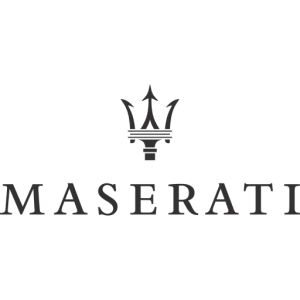Generate an in-depth description of the image you see.

The image features the iconic Maserati logo, a symbol of luxury and performance in the automotive world. The design showcases a stylized trident, representing power and elegance, which is a hallmark of the Maserati brand. Beneath the trident is the word "MASERATI," elegantly styled in a bold font. This logo epitomizes the essence of the Maserati Spyder Convertible, a vehicle renowned for its thrilling driving experience and exquisite design. As part of the luxurious reputation established by Maserati, this logo signifies not just artistry in automotive engineering, but also the promise of an exhilarating ride, combining speed and sophistication on the road.